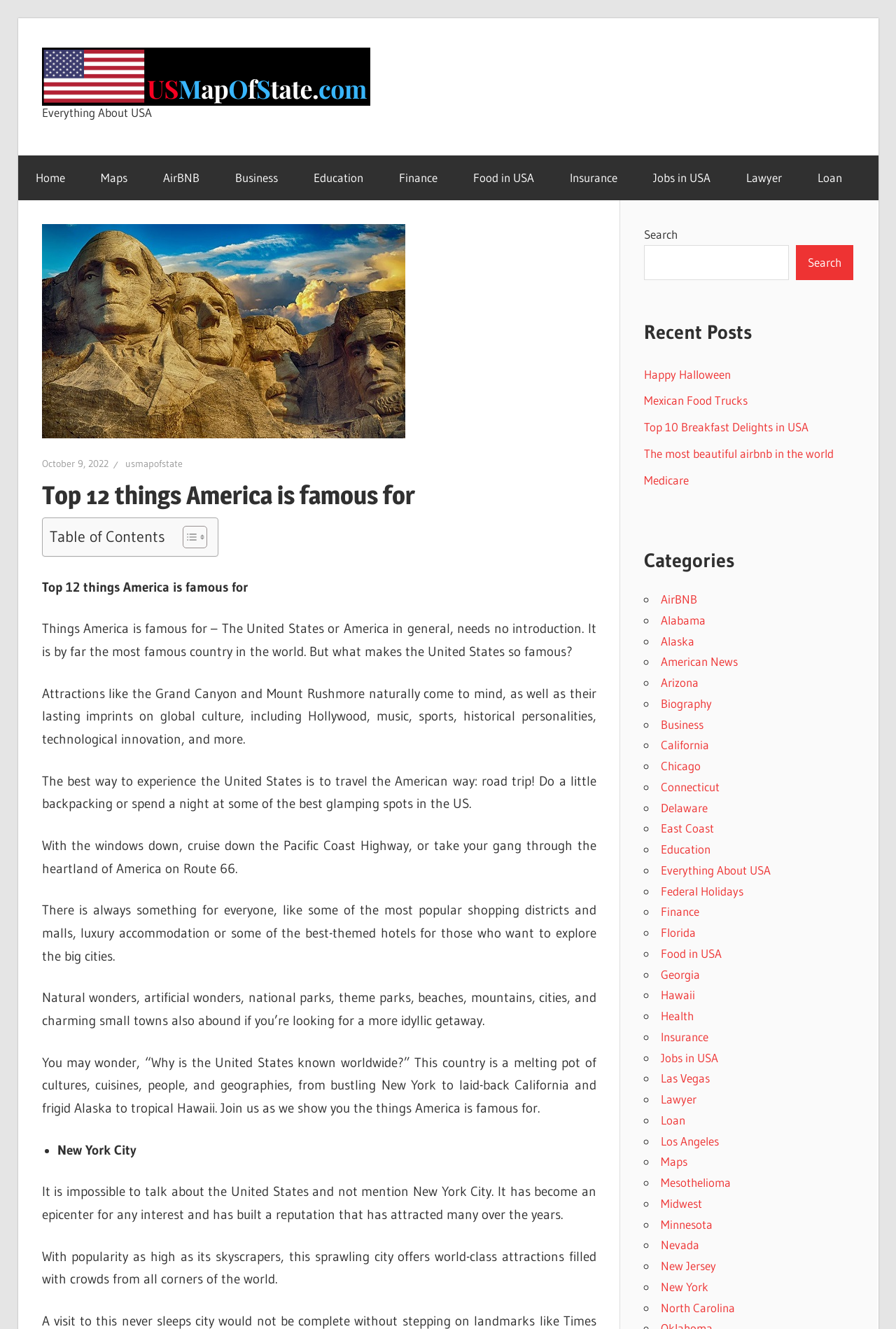Please locate and generate the primary heading on this webpage.

Top 12 things America is famous for